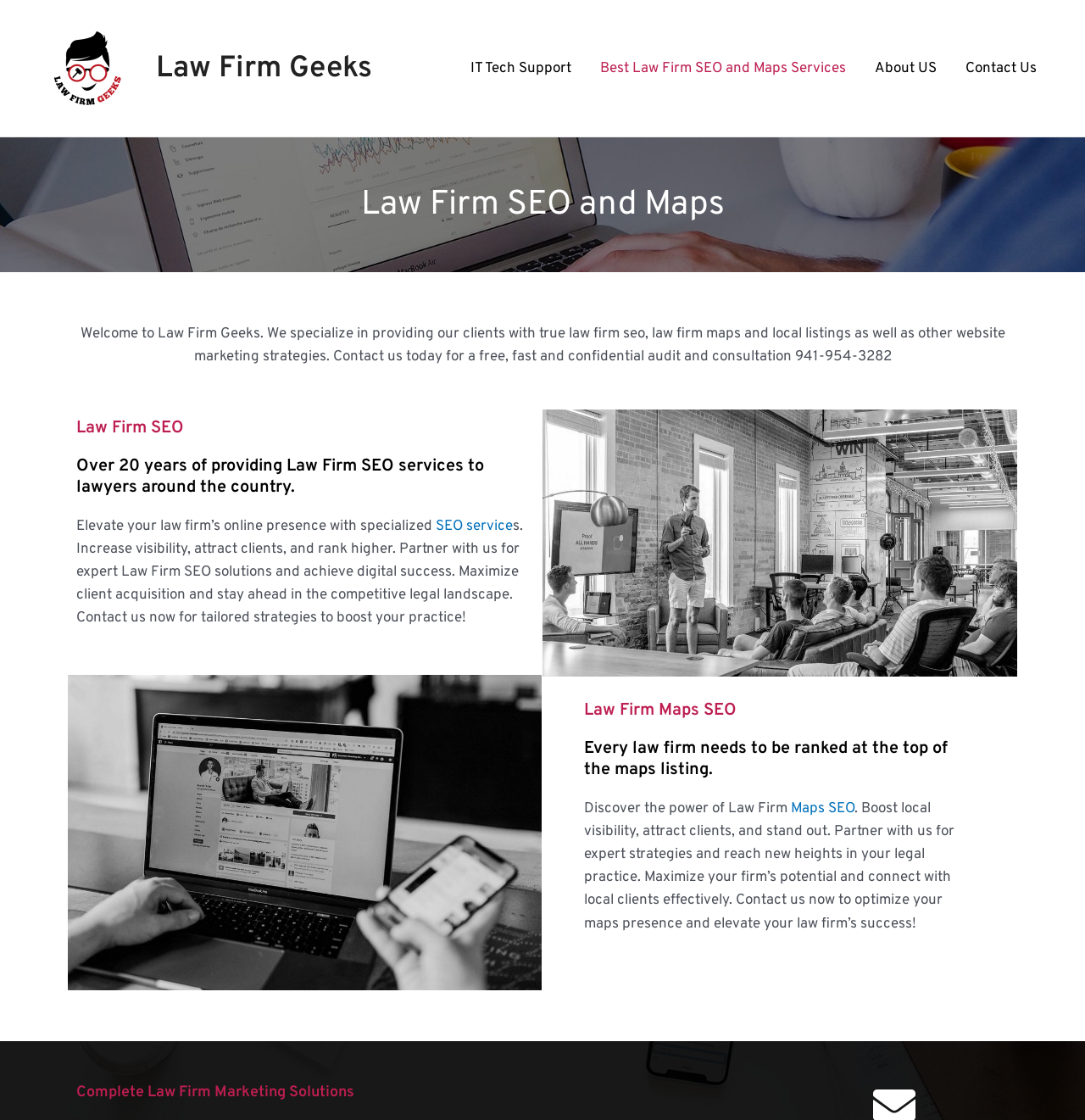Determine the bounding box coordinates of the section I need to click to execute the following instruction: "Get a free audit and consultation". Provide the coordinates as four float numbers between 0 and 1, i.e., [left, top, right, bottom].

[0.074, 0.29, 0.926, 0.327]